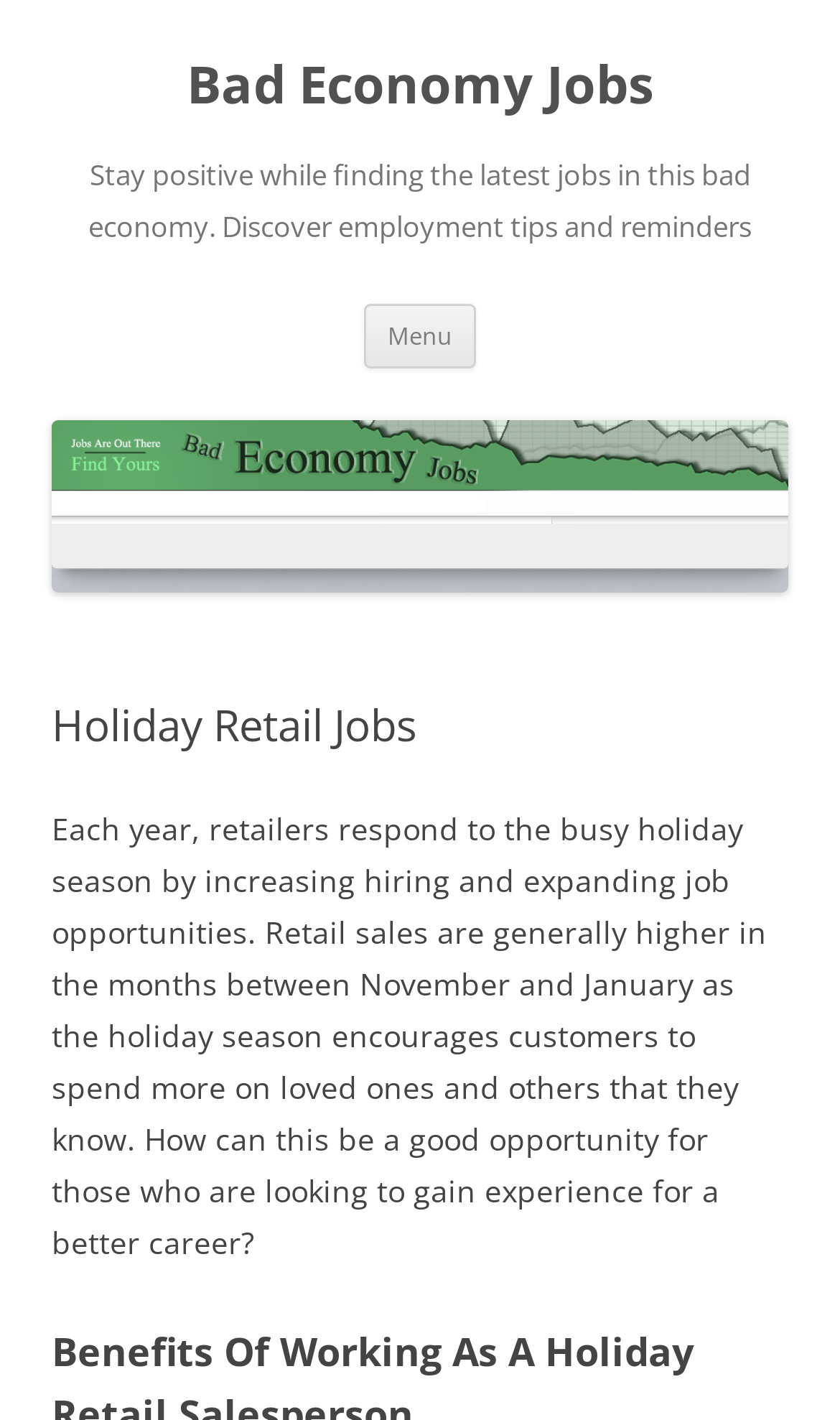What is the tone of the webpage?
Analyze the screenshot and provide a detailed answer to the question.

The heading 'Stay positive while finding the latest jobs in this bad economy' suggests that the webpage is trying to convey a positive message to its users, despite the bad economy. This tone is encouraging and motivational.